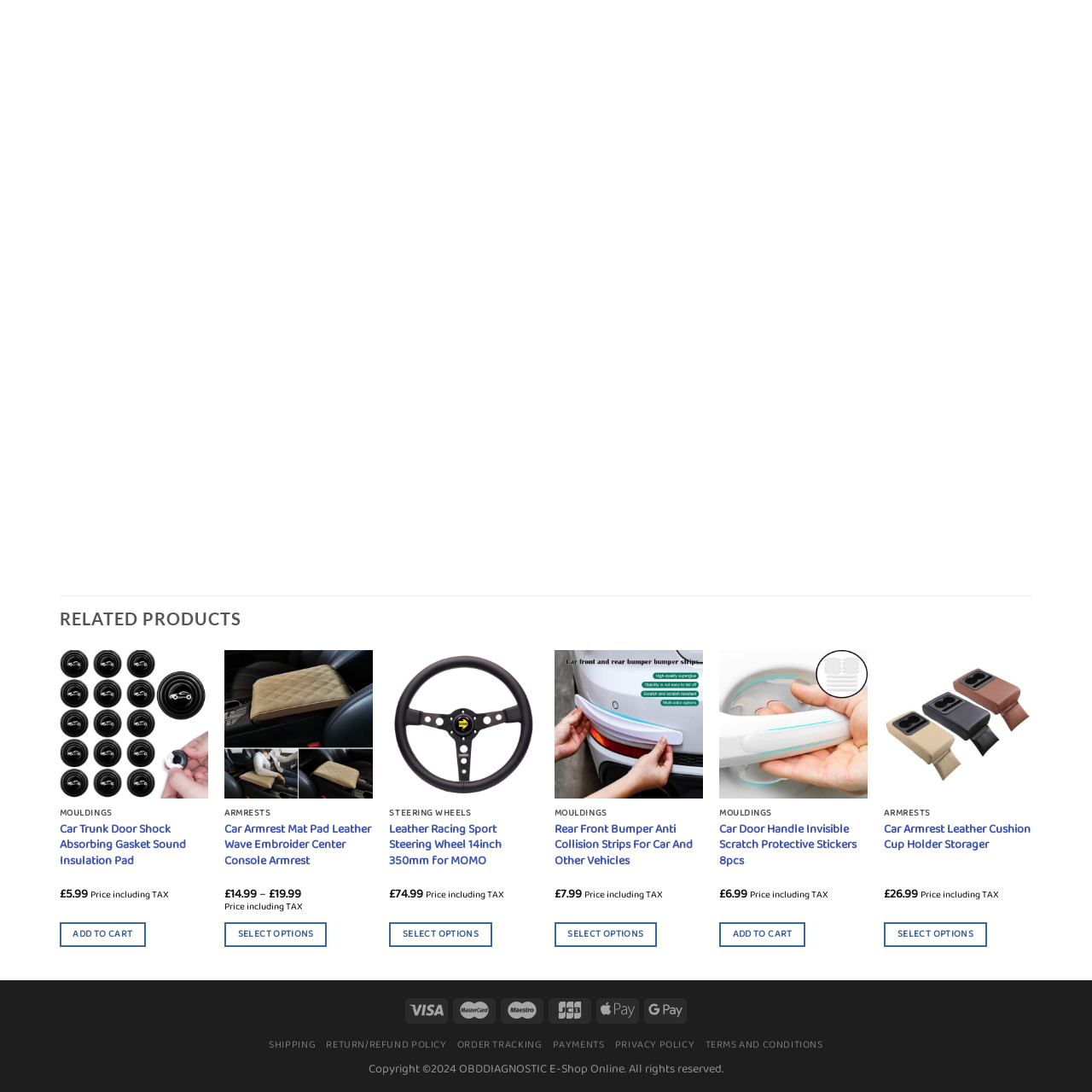What section is the Car Trunk Door Shock Absorbing Gasket Sound Insulation Pad displayed in?
Look at the section marked by the red bounding box and provide a single word or phrase as your answer.

RELATED PRODUCTS